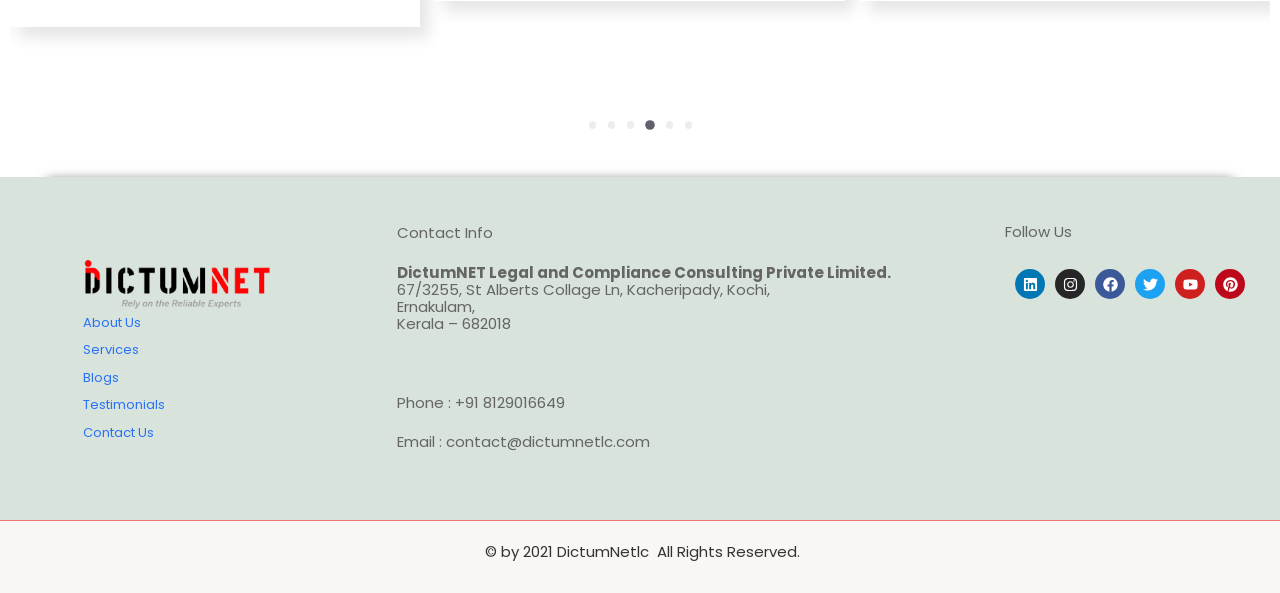Identify the bounding box coordinates of the region I need to click to complete this instruction: "Follow on Linkedin".

[0.793, 0.454, 0.817, 0.505]